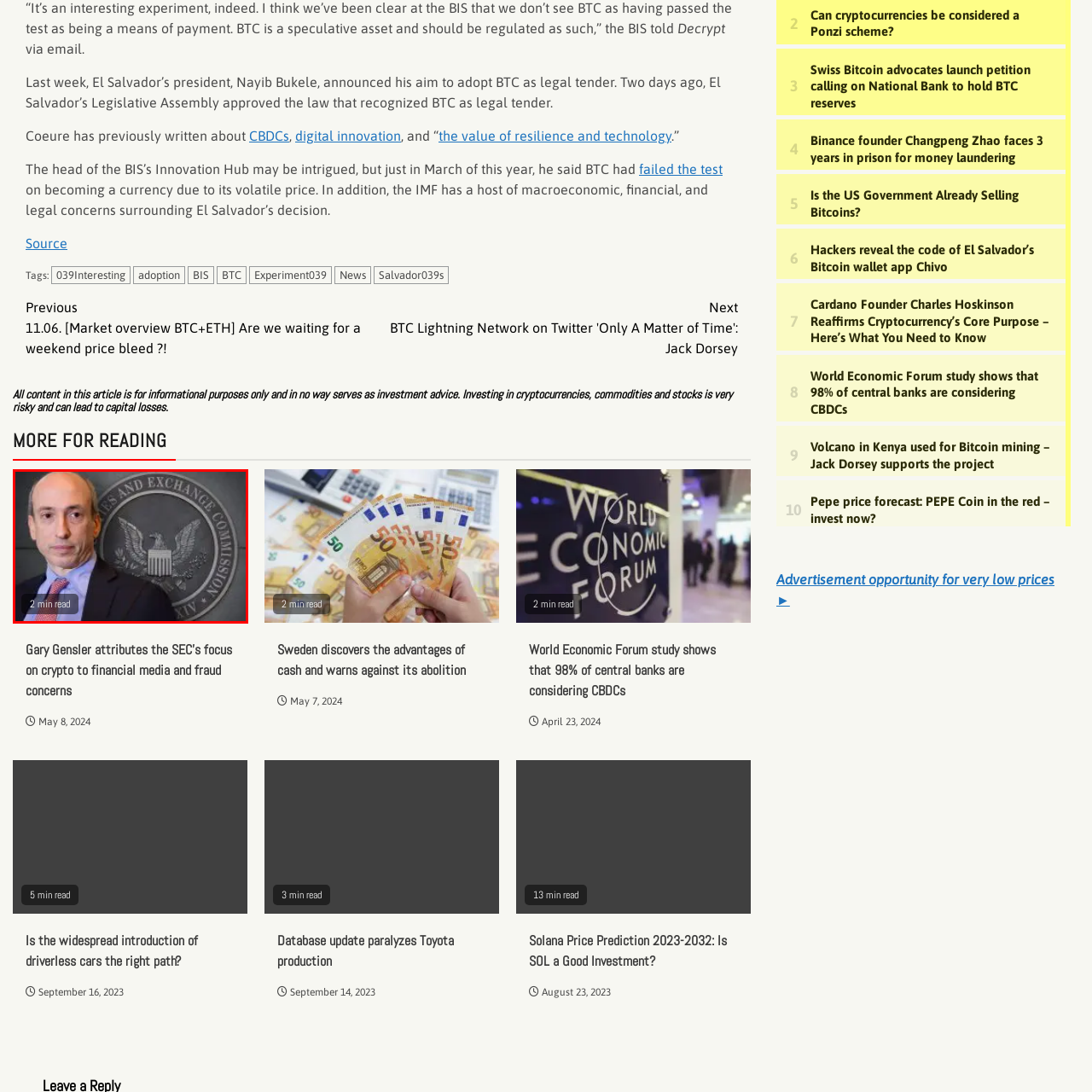Describe in detail the contents of the image highlighted within the red box.

The image features Gary Gensler, the current chair of the U.S. Securities and Exchange Commission (SEC), set against a backdrop of the SEC seal. Gensler, known for his focus on regulating the rapidly evolving cryptocurrency market, appears contemplative, signifying the weight of financial governance and regulation. The caption emphasizes that this article will take approximately two minutes to read, suggesting a concise overview of Gensler's insights or recent statements regarding cryptocurrency regulations and the challenges faced in the financial media landscape.